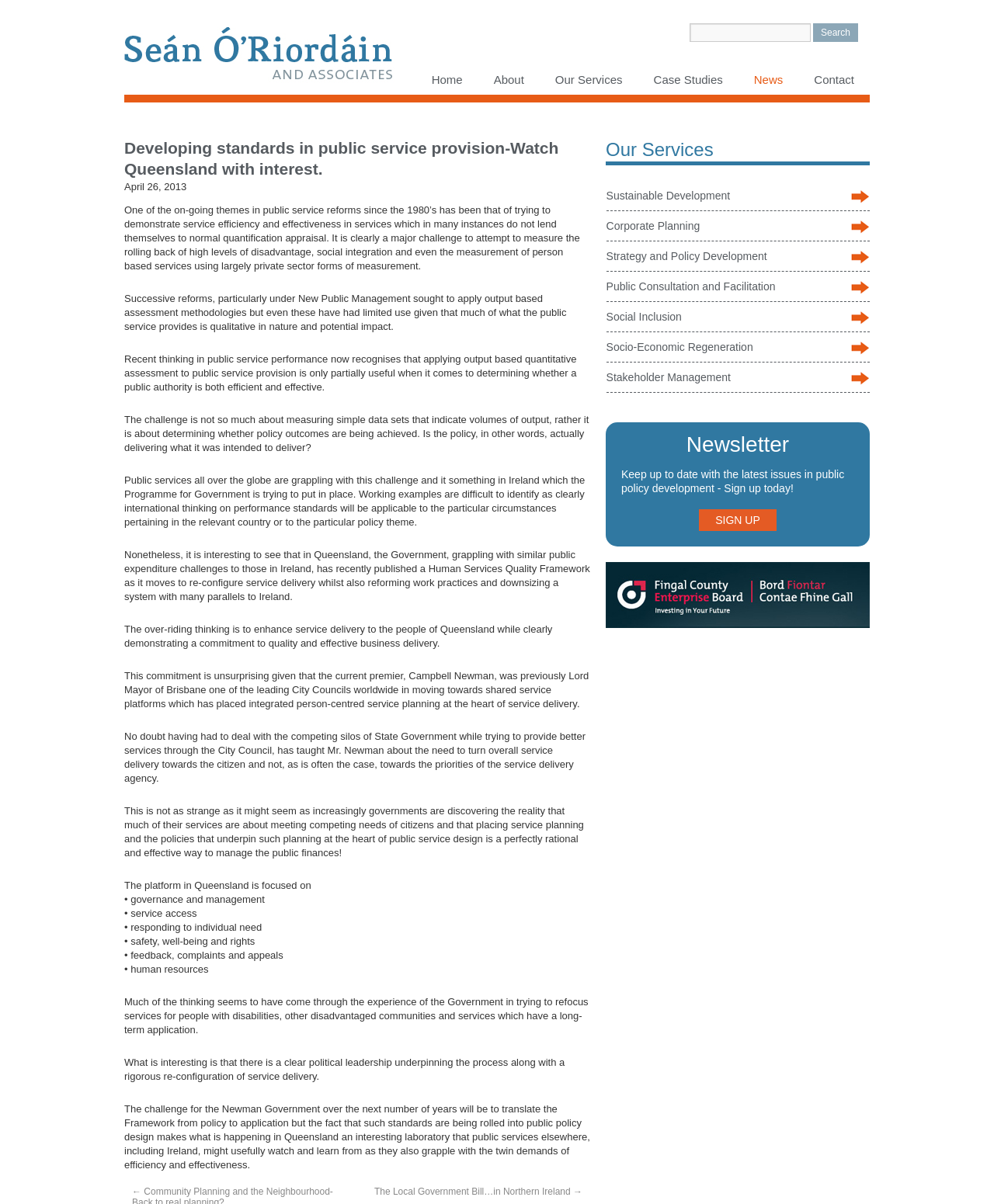What is the name of the premier mentioned in the article?
Based on the visual details in the image, please answer the question thoroughly.

The article mentions the name 'Campbell Newman' as the premier of Queensland, who was previously the Lord Mayor of Brisbane.